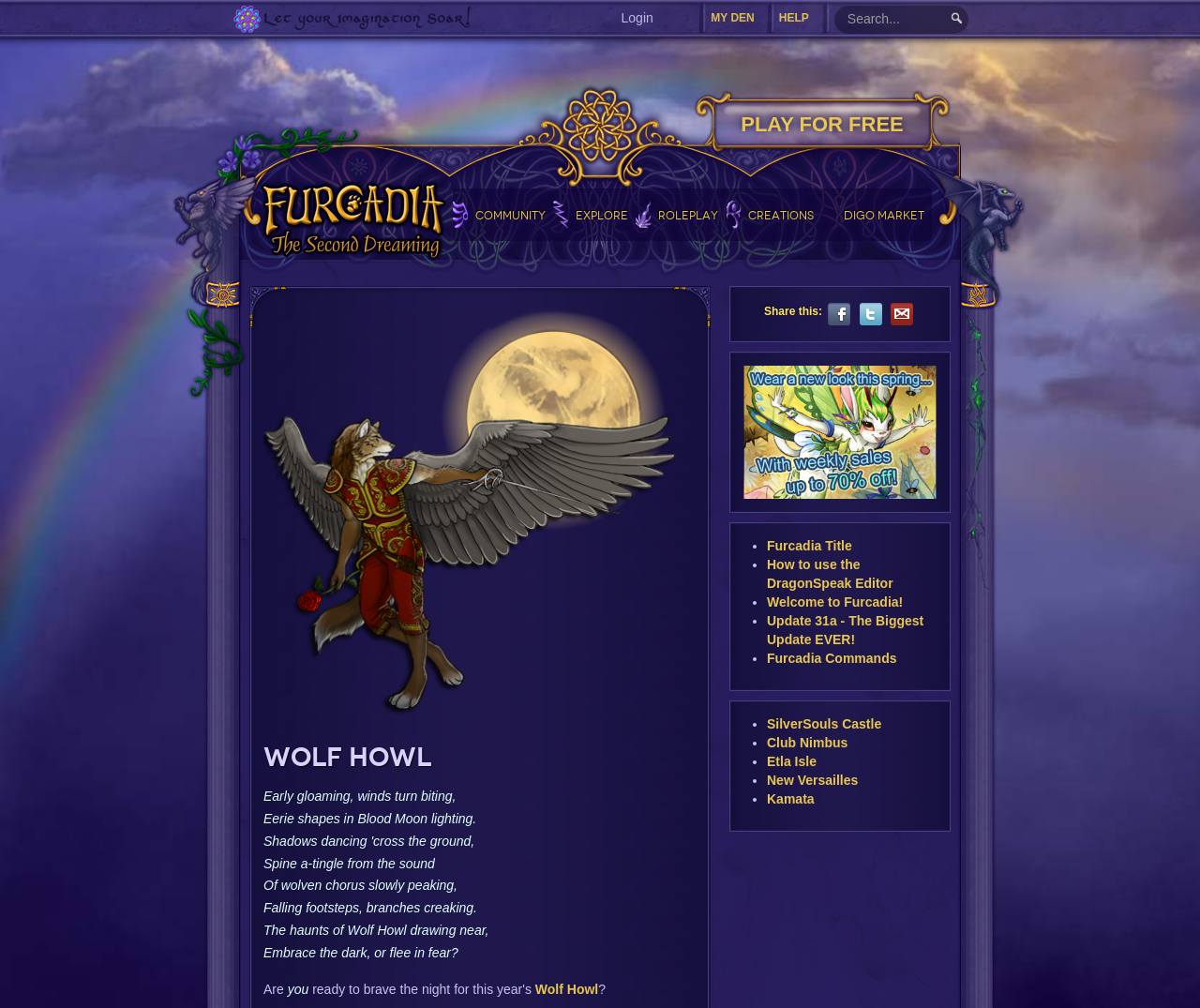Provide the bounding box coordinates of the HTML element this sentence describes: "CAS". The bounding box coordinates consist of four float numbers between 0 and 1, i.e., [left, top, right, bottom].

None